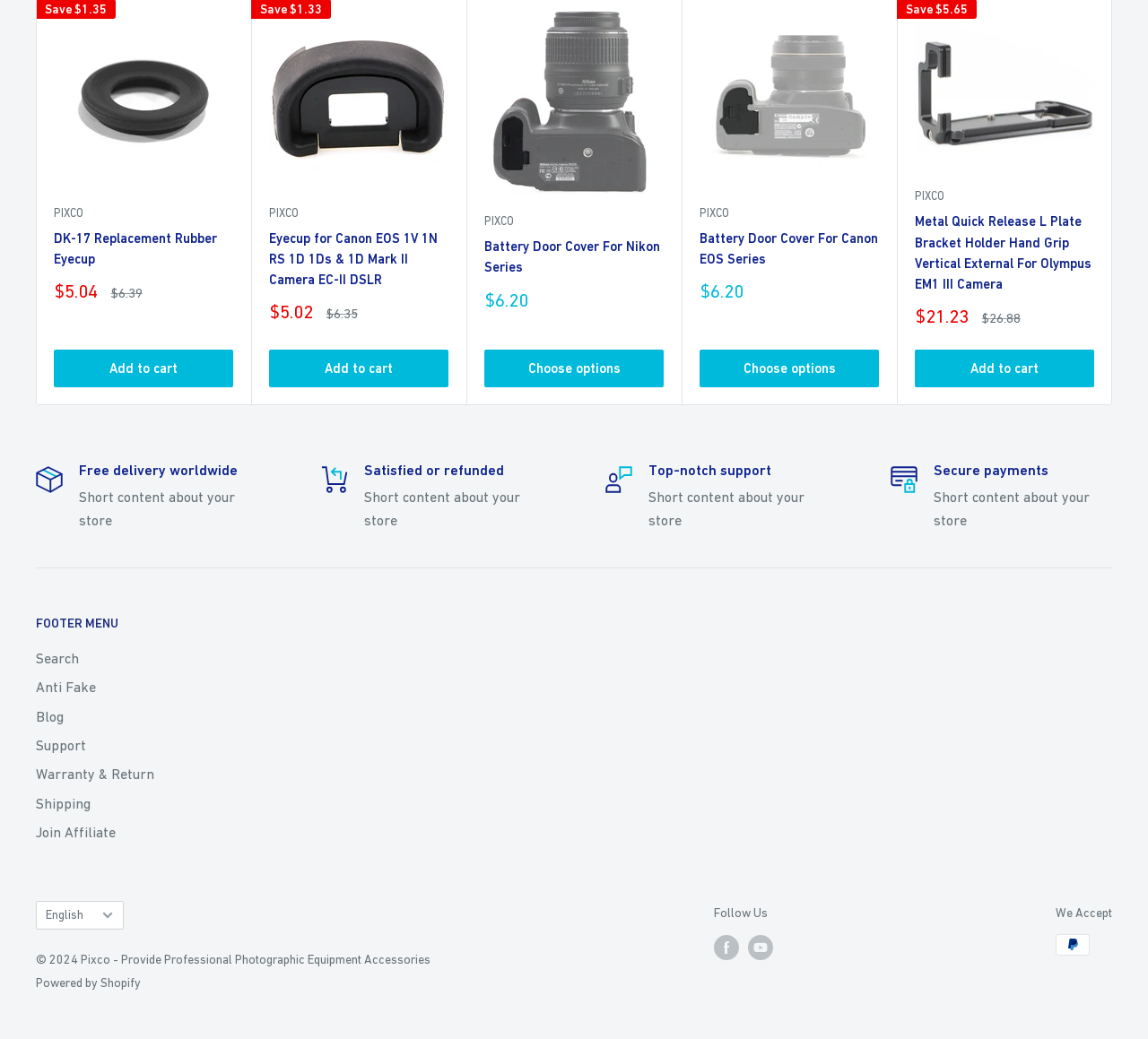Locate the bounding box coordinates of the region to be clicked to comply with the following instruction: "Click the 'English' language button". The coordinates must be four float numbers between 0 and 1, in the form [left, top, right, bottom].

[0.031, 0.867, 0.108, 0.894]